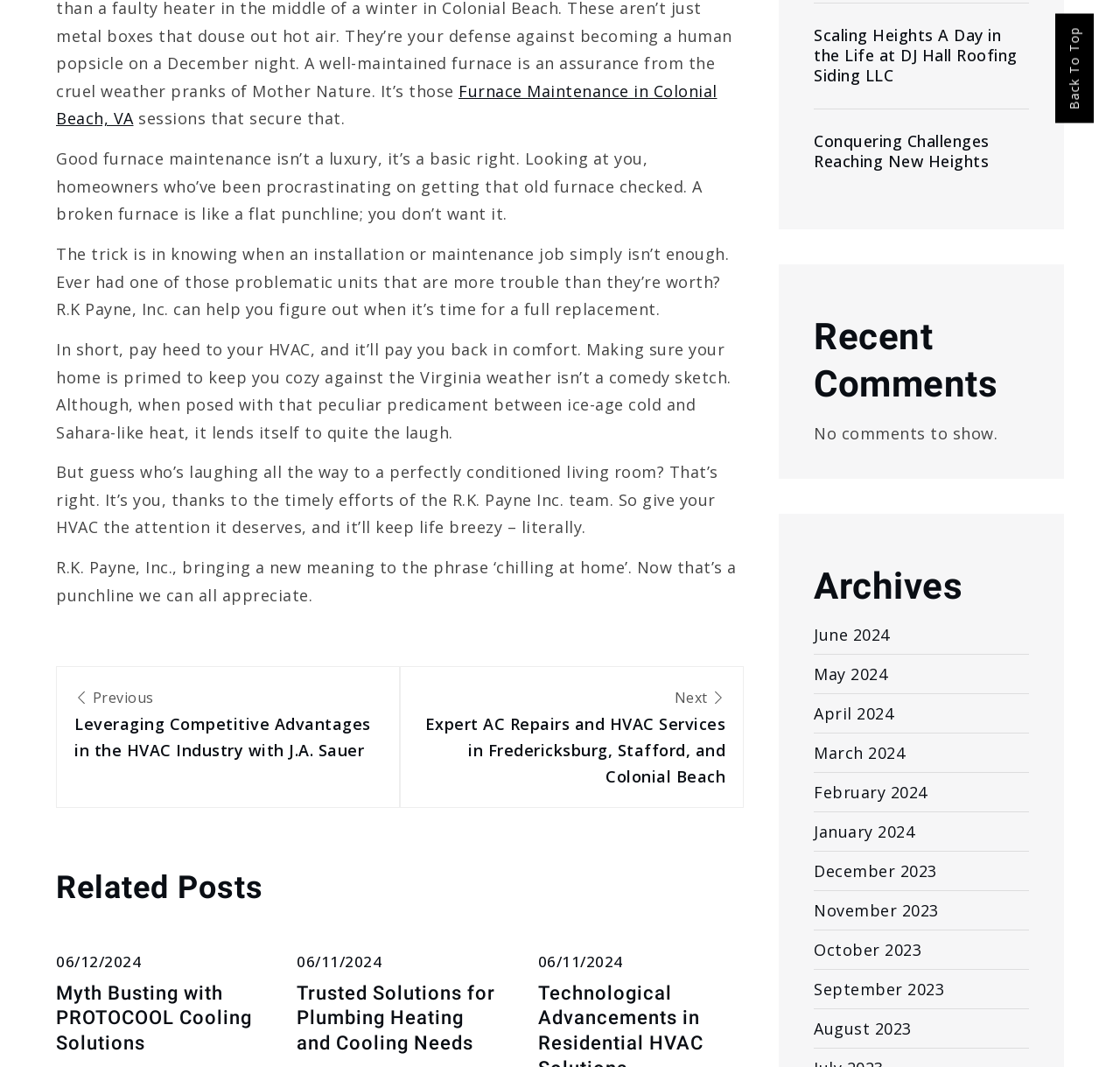What is the title of the first related post?
Using the image provided, answer with just one word or phrase.

Myth Busting with PROTOCOOL Cooling Solutions